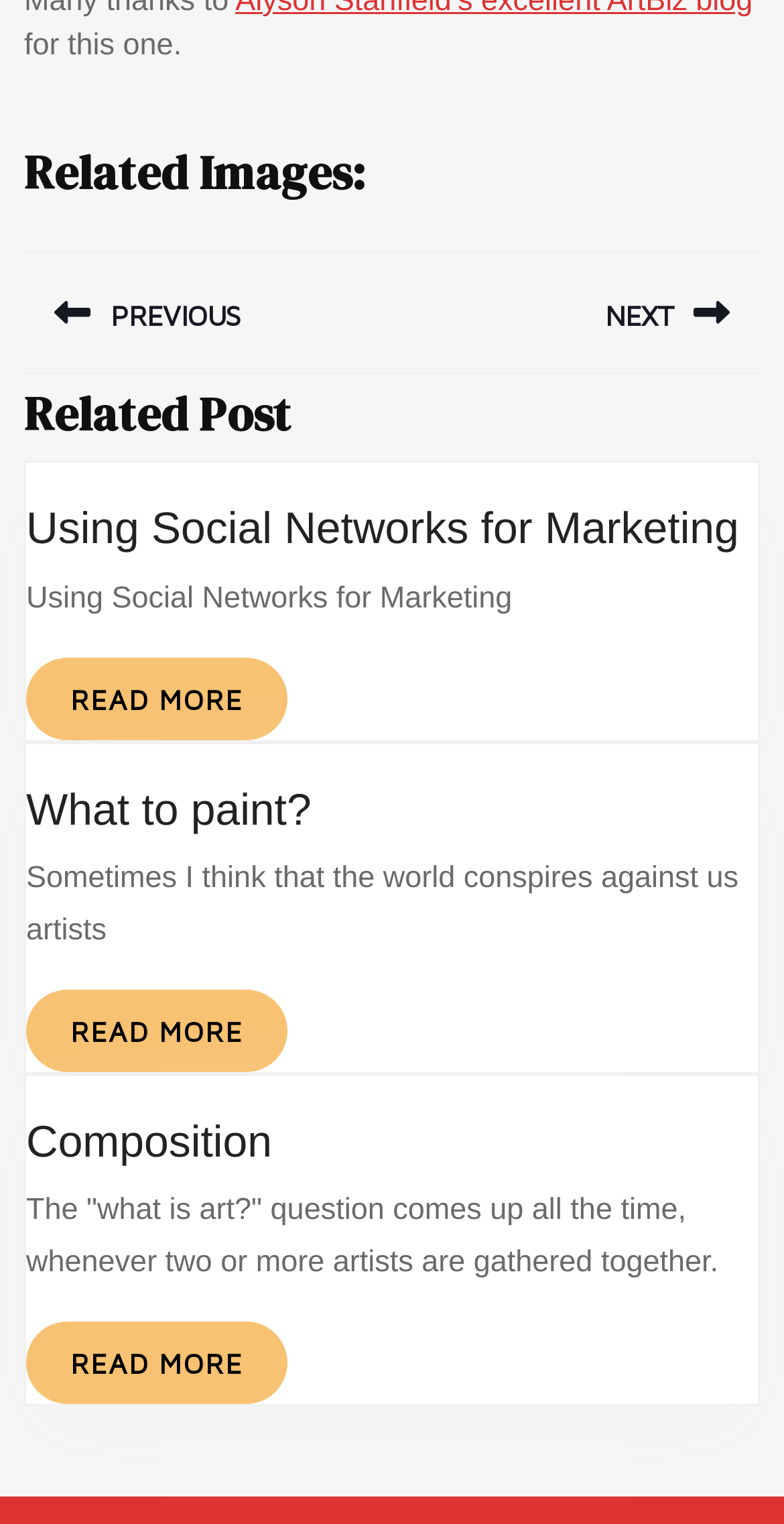Identify the bounding box coordinates of the clickable region necessary to fulfill the following instruction: "View previous post". The bounding box coordinates should be four float numbers between 0 and 1, i.e., [left, top, right, bottom].

[0.031, 0.165, 0.5, 0.245]